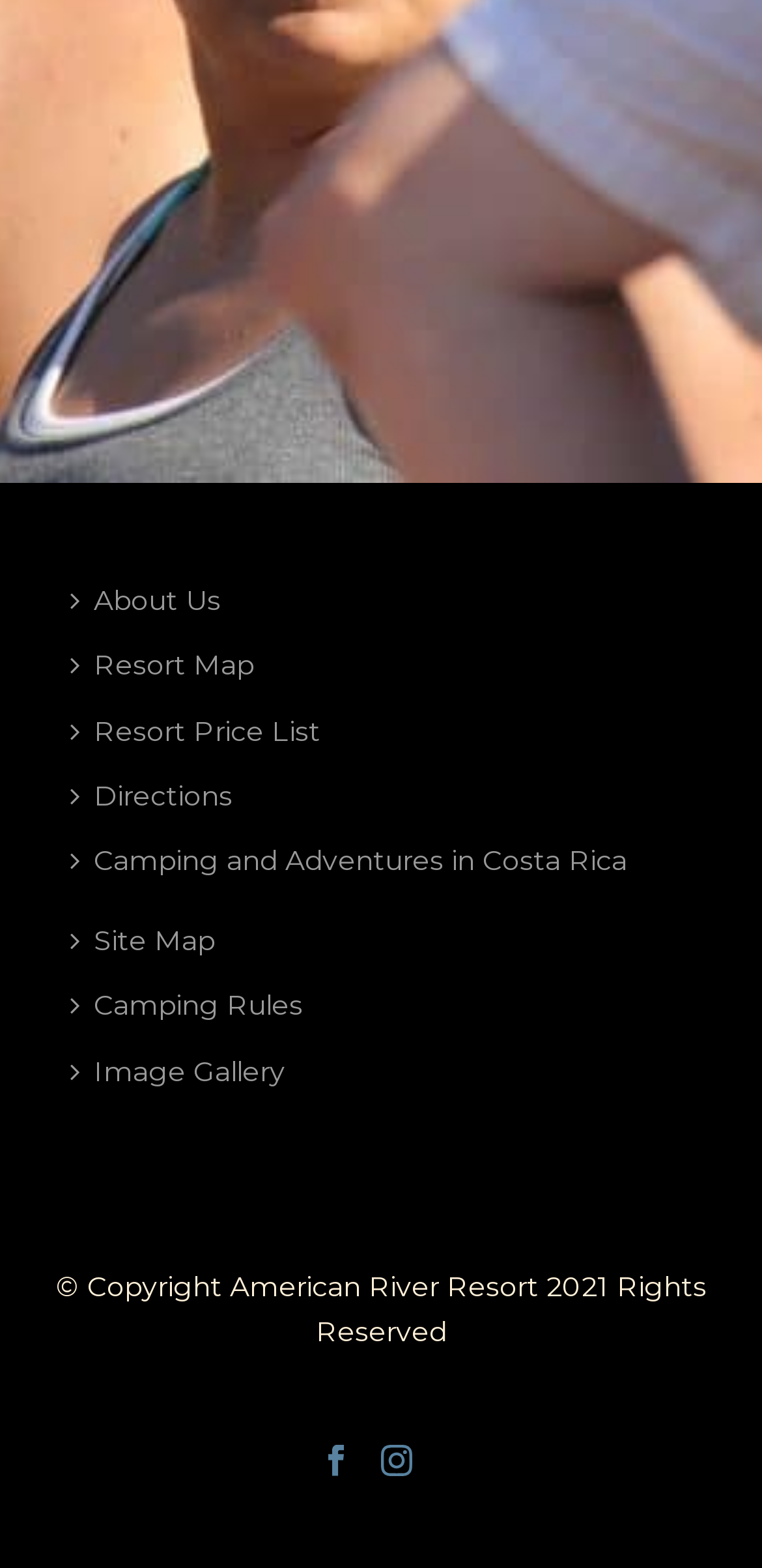Identify the bounding box coordinates of the clickable section necessary to follow the following instruction: "View the About Us page". The coordinates should be presented as four float numbers from 0 to 1, i.e., [left, top, right, bottom].

[0.079, 0.363, 0.328, 0.404]